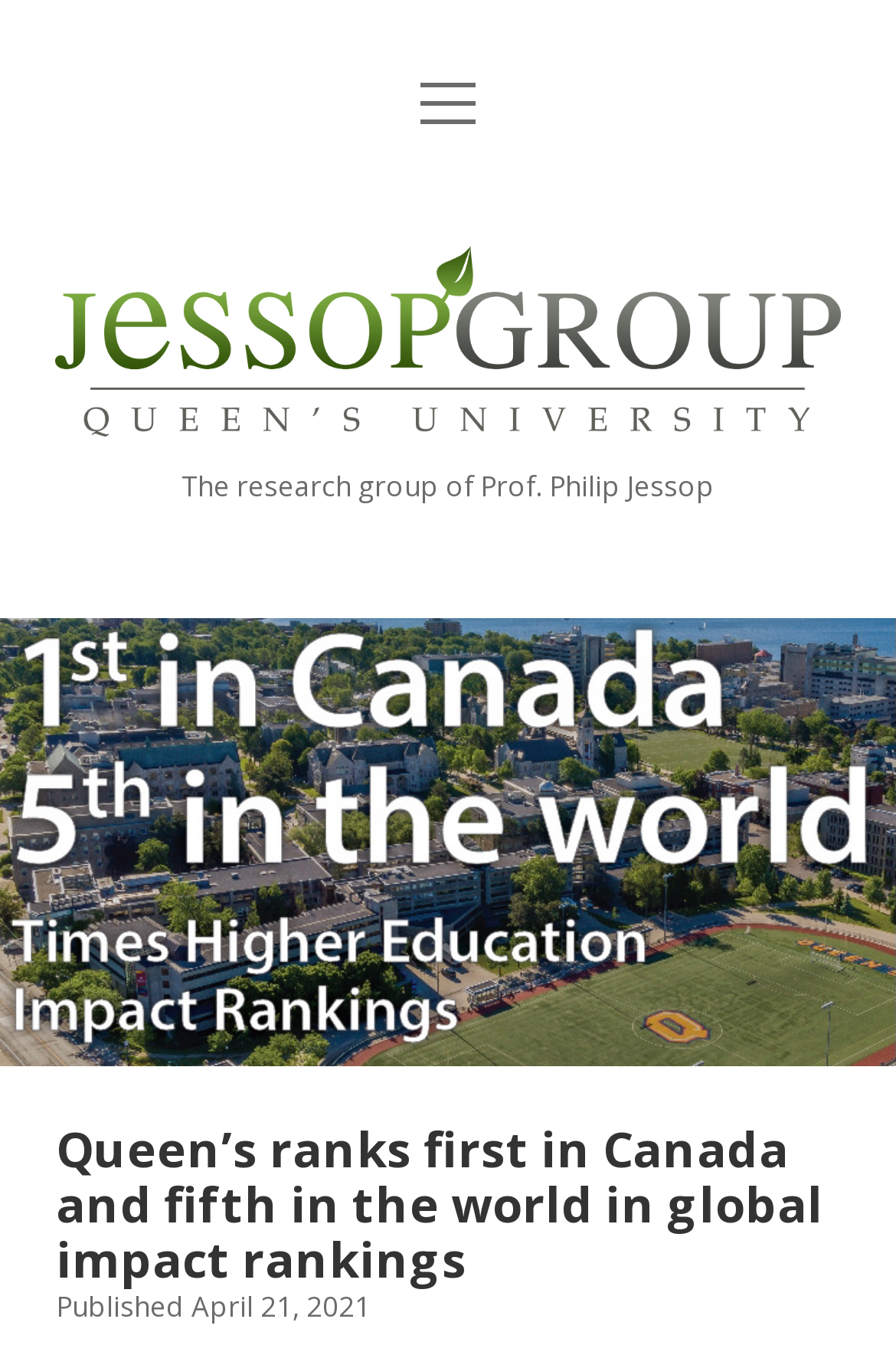Please determine and provide the text content of the webpage's heading.

Queen’s ranks first in Canada and fifth in the world in global impact rankings